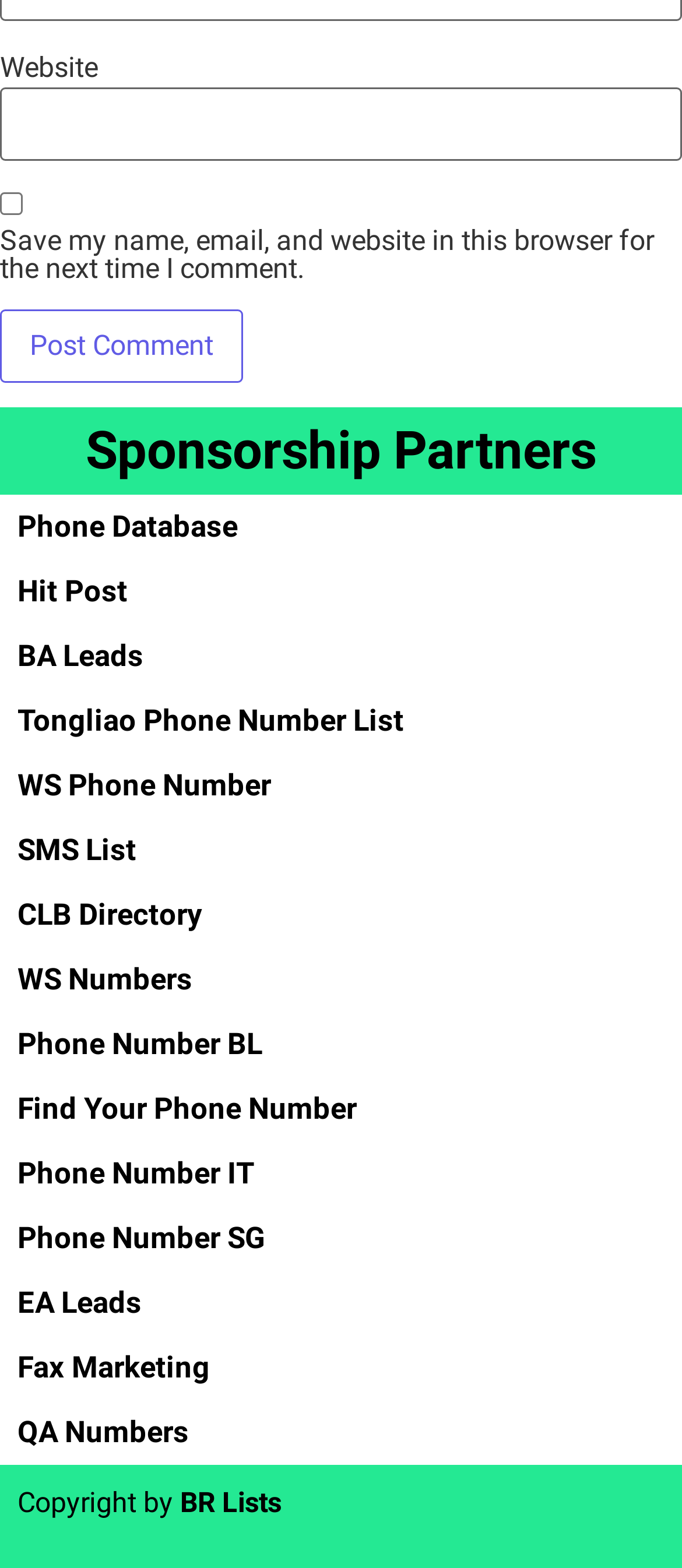Please find the bounding box coordinates of the clickable region needed to complete the following instruction: "Visit Phone Database". The bounding box coordinates must consist of four float numbers between 0 and 1, i.e., [left, top, right, bottom].

[0.026, 0.325, 0.349, 0.347]